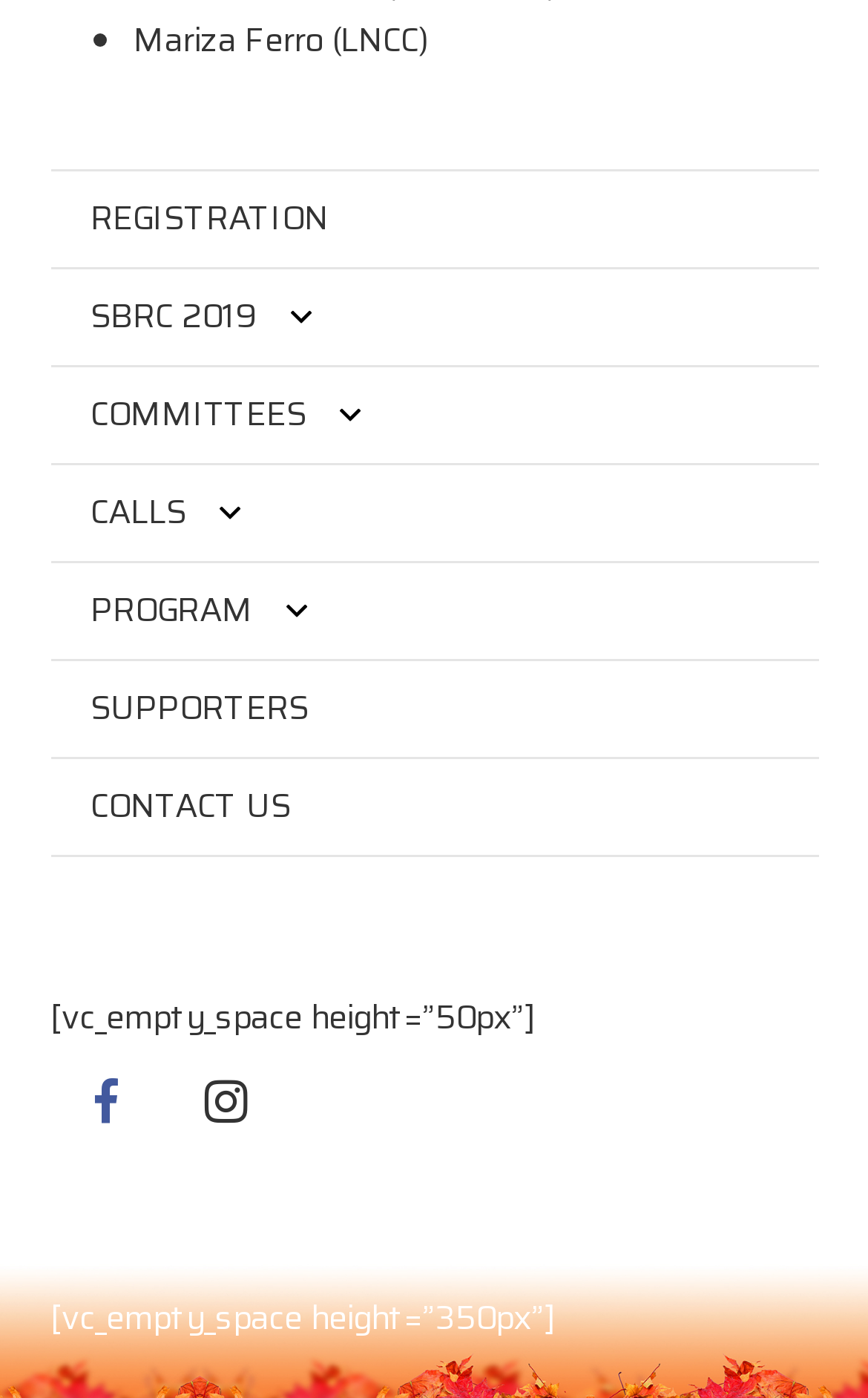Kindly determine the bounding box coordinates for the area that needs to be clicked to execute this instruction: "View PROGRAM".

[0.058, 0.402, 0.942, 0.472]